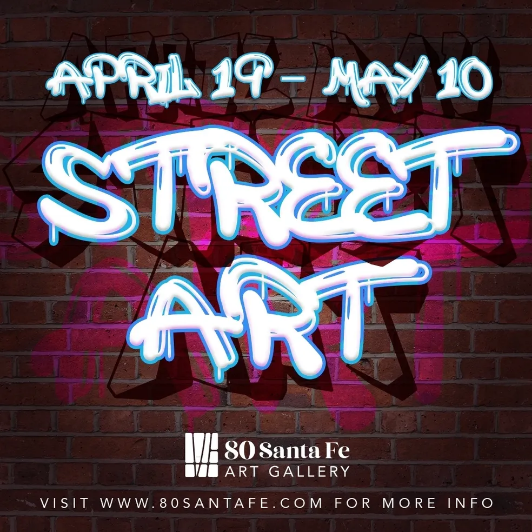Please analyze the image and give a detailed answer to the question:
What style is the text 'STREET ART' in?

The text 'STREET ART' is prominently displayed in a bold, neon-styled font, which creates a vibrant and urban feel, highlighting the dynamic essence of street art.